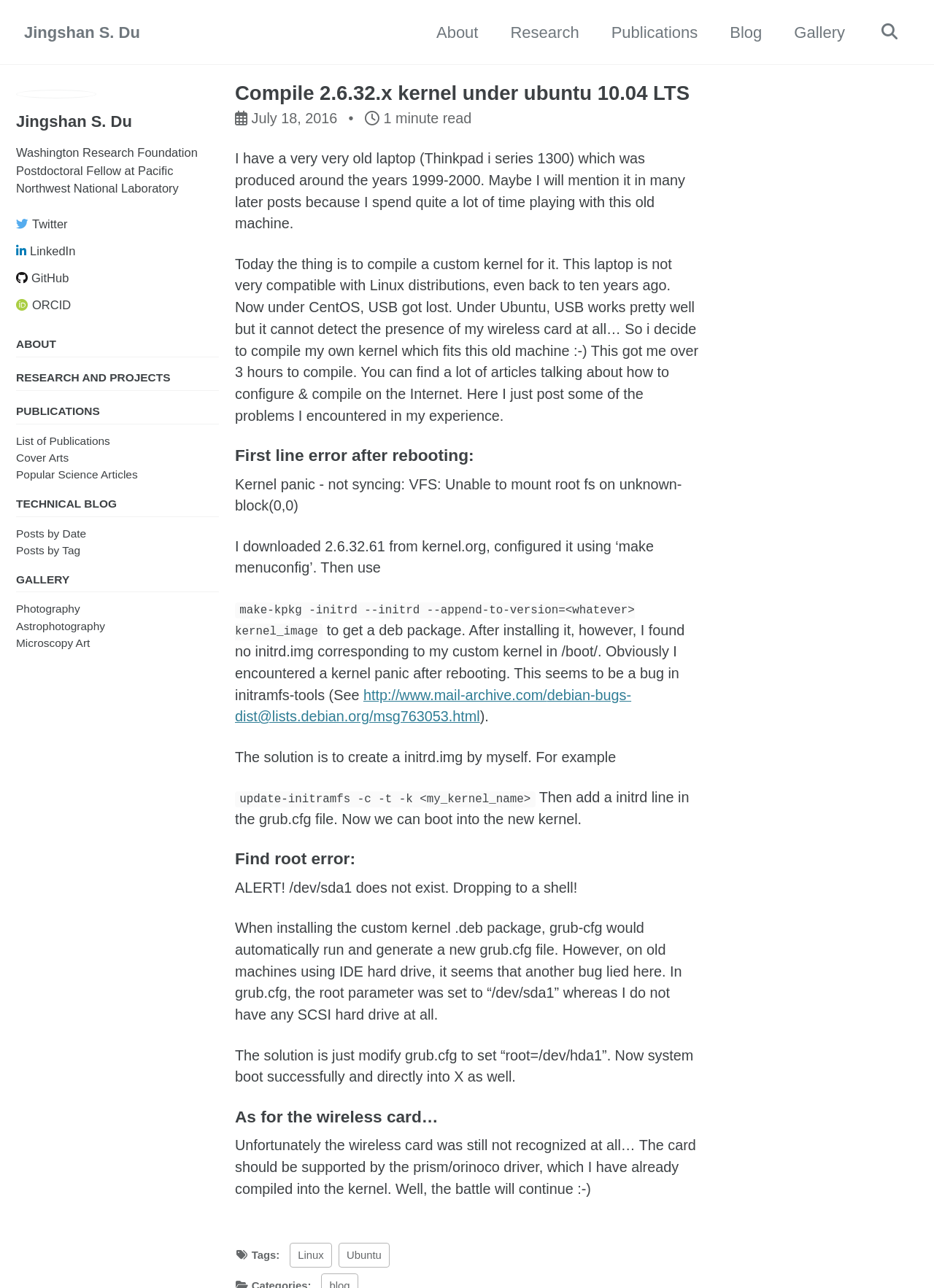Give an in-depth explanation of the webpage layout and content.

This webpage is a personal blog post about compiling a custom kernel for an old laptop, a Thinkpad i series 1300, produced around 1999-2000. The page has a navigation menu at the top with links to "About", "Research", "Publications", "Blog", and "Gallery". Below the navigation menu, there is a profile section with a photo of the author, Jingshan S. Du, and links to their social media profiles.

The main content of the page is a blog post titled "Compile 2.6.32.x kernel under ubuntu 10.04 LTS". The post is divided into sections with headings, including "First line error after rebooting:", "Find root error:", and "As for the wireless card…". The author describes their experience compiling a custom kernel for their old laptop, including the problems they encountered and the solutions they found.

The post includes several paragraphs of text, with code snippets and links to external resources. There are also several headings and subheadings throughout the post, which help to organize the content. At the bottom of the post, there are tags and links to related categories, such as "Linux" and "Ubuntu".

Overall, the webpage is a technical blog post about compiling a custom kernel for an old laptop, with a focus on the author's personal experience and the solutions they found to the problems they encountered.